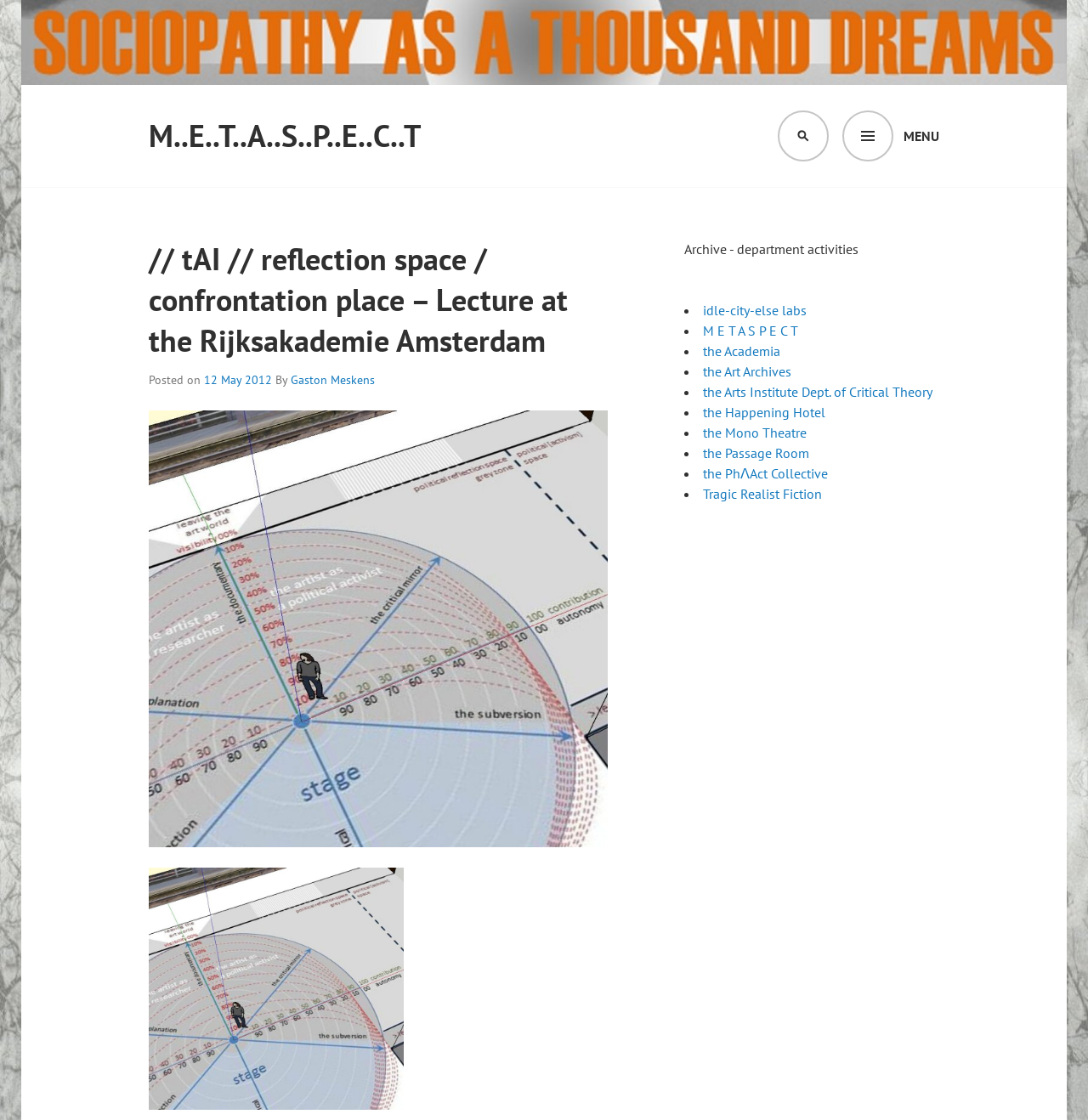Use a single word or phrase to answer this question: 
How many links are in the list of archive categories?

9